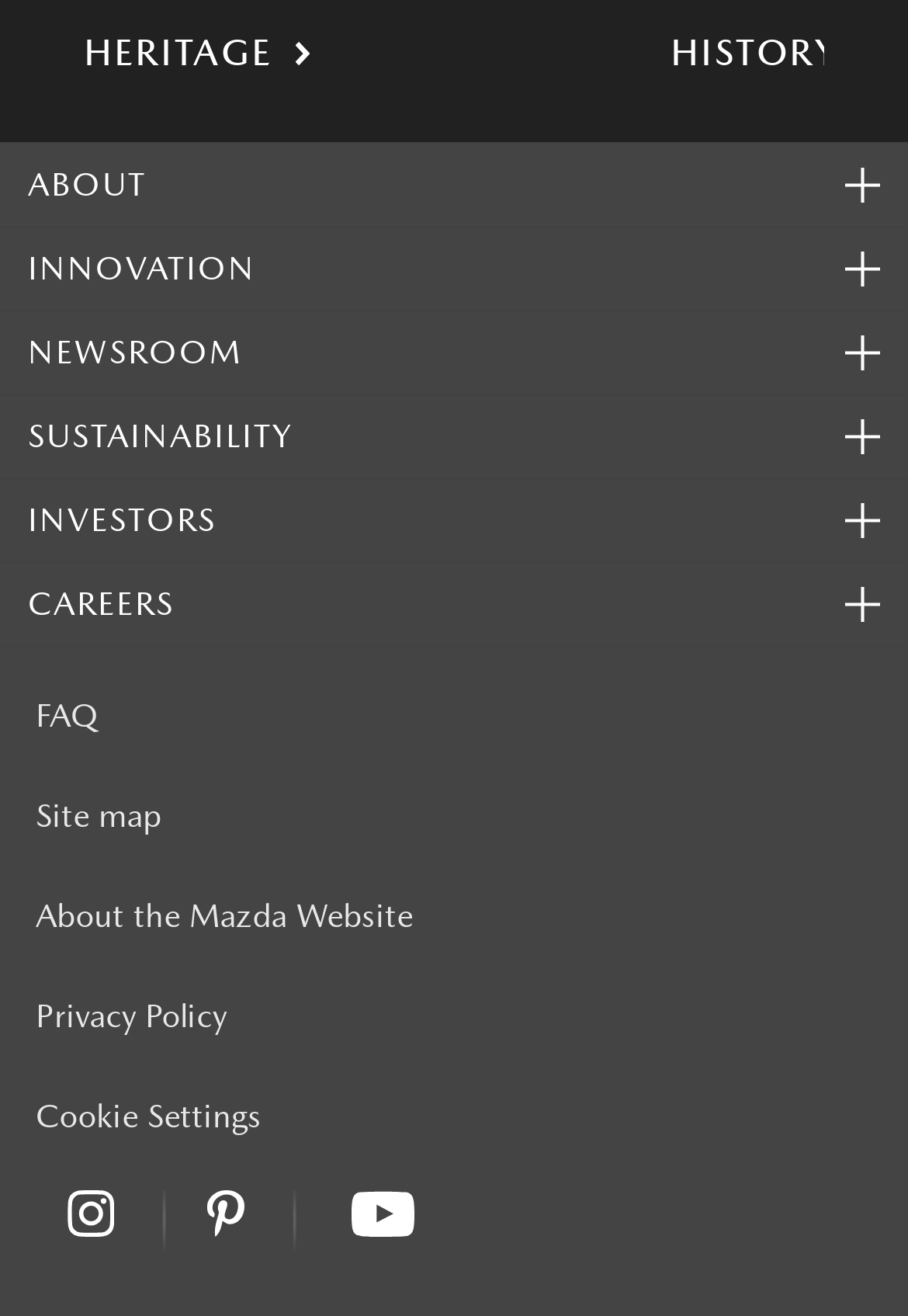How many menu items are there?
Provide a concise answer using a single word or phrase based on the image.

6